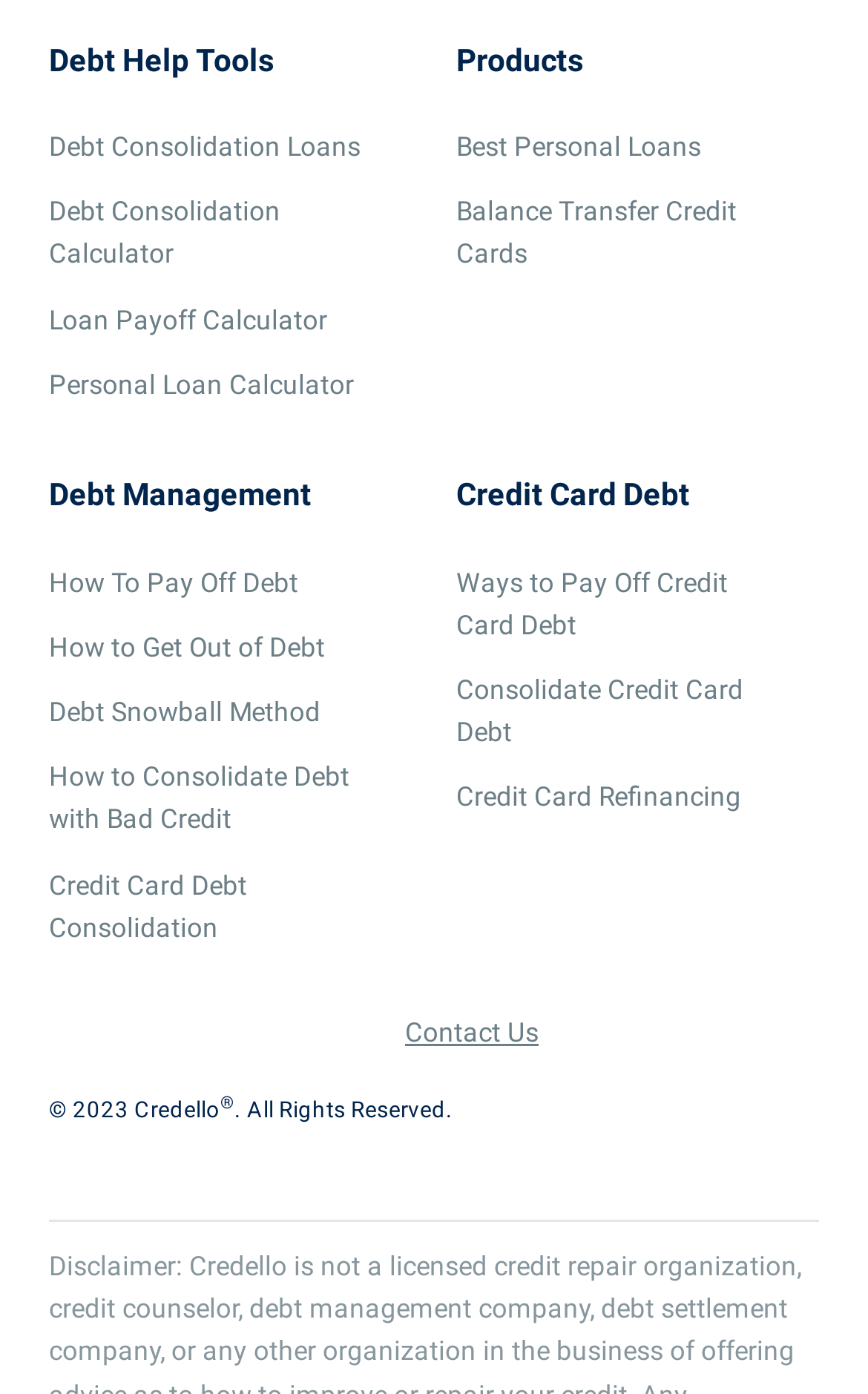What is the copyright year of the webpage?
Using the image as a reference, give a one-word or short phrase answer.

2023